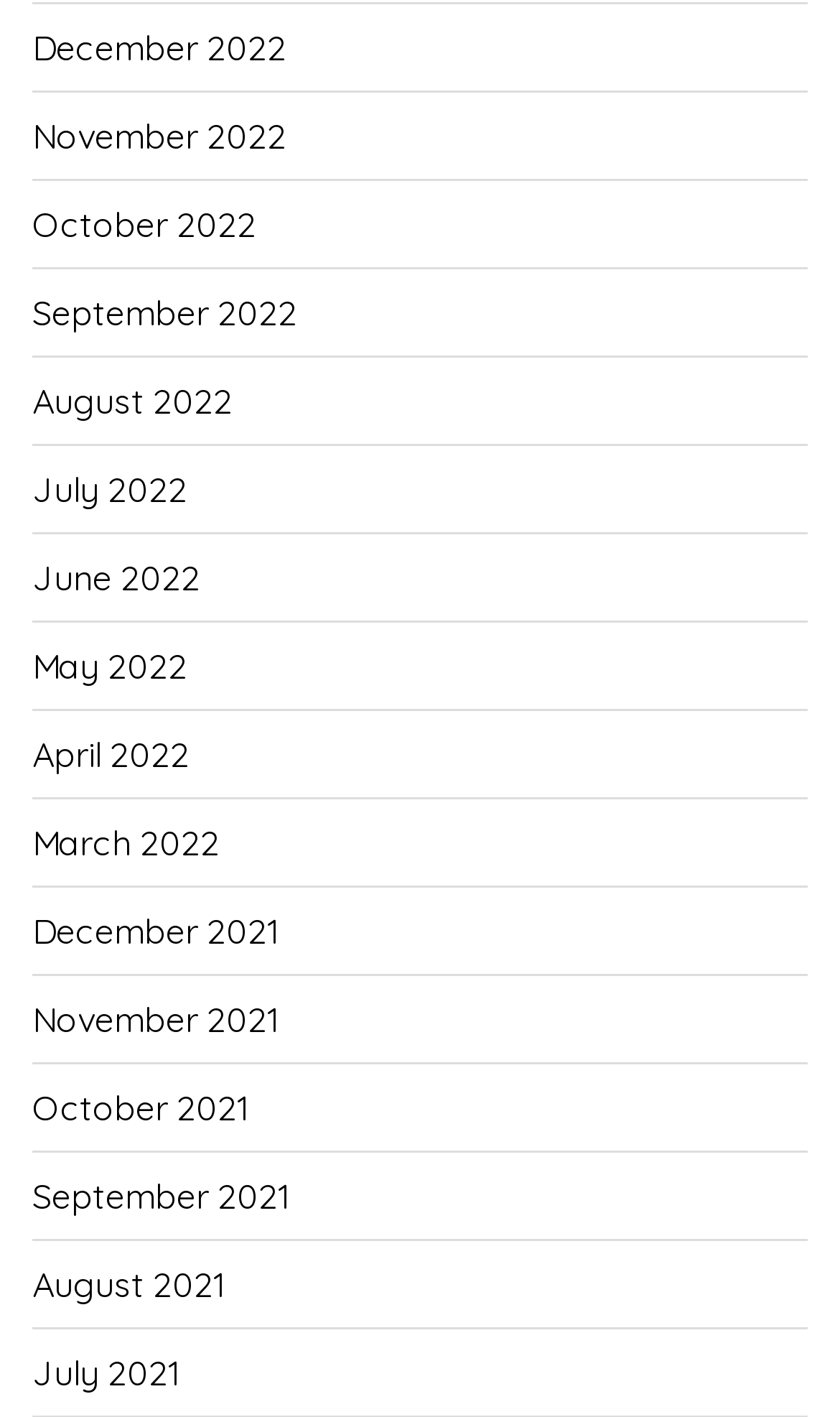Are the months listed in chronological order?
Using the visual information from the image, give a one-word or short-phrase answer.

Yes